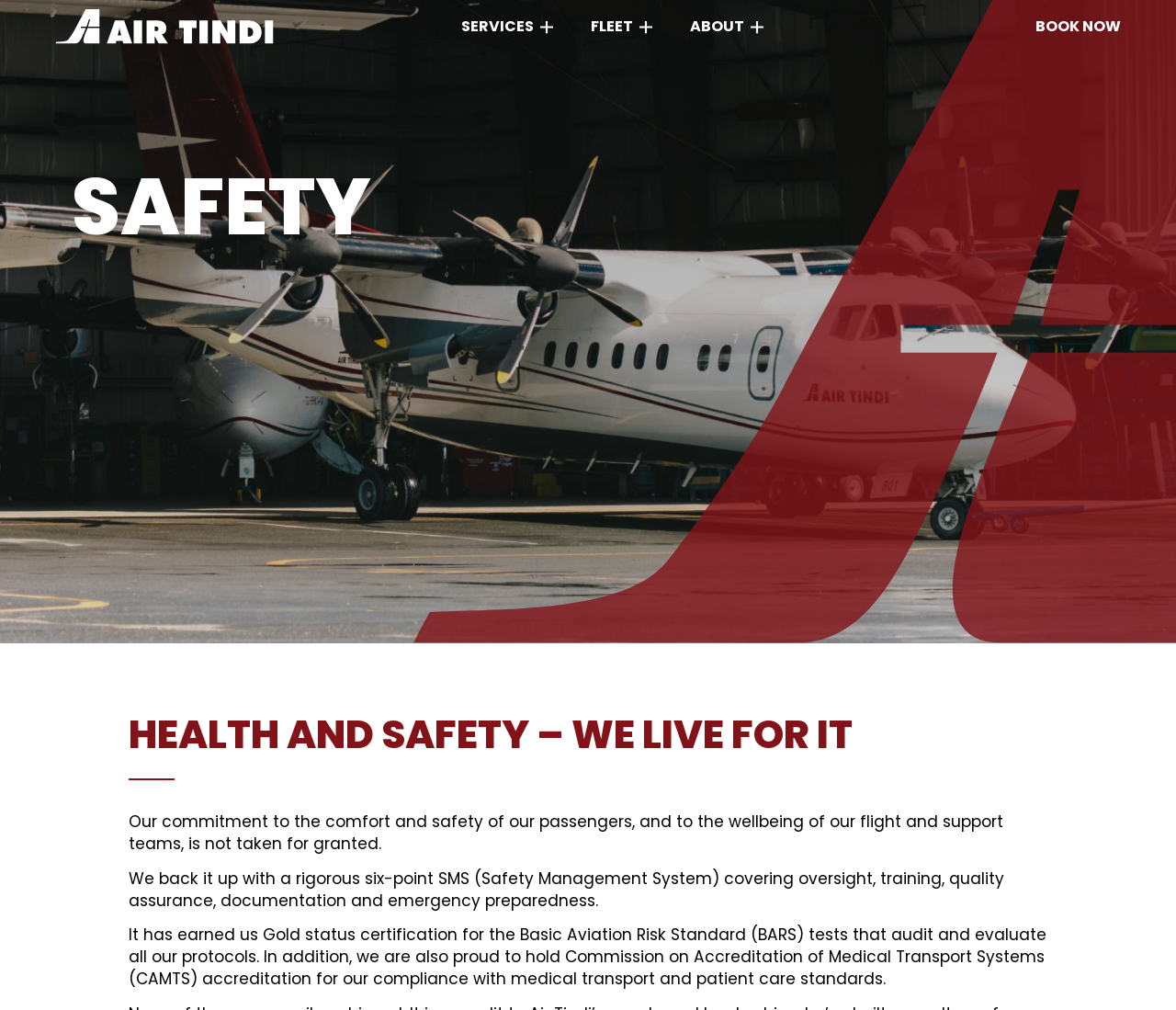Could you locate the bounding box coordinates for the section that should be clicked to accomplish this task: "Click on 'BOOK NOW'".

[0.81, 0.005, 0.953, 0.048]